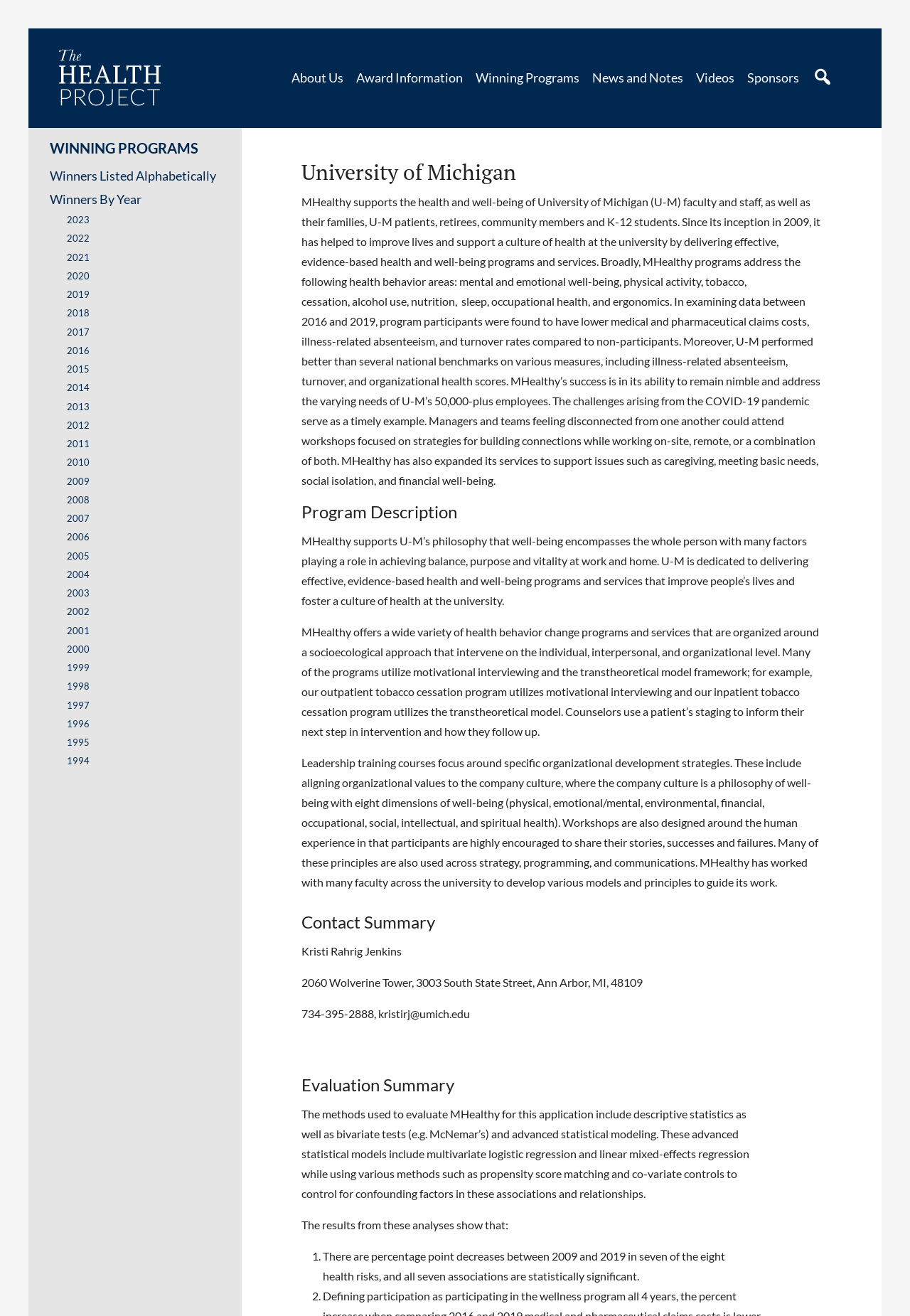Identify the bounding box coordinates for the element that needs to be clicked to fulfill this instruction: "View 'Alabama' policy". Provide the coordinates in the format of four float numbers between 0 and 1: [left, top, right, bottom].

None